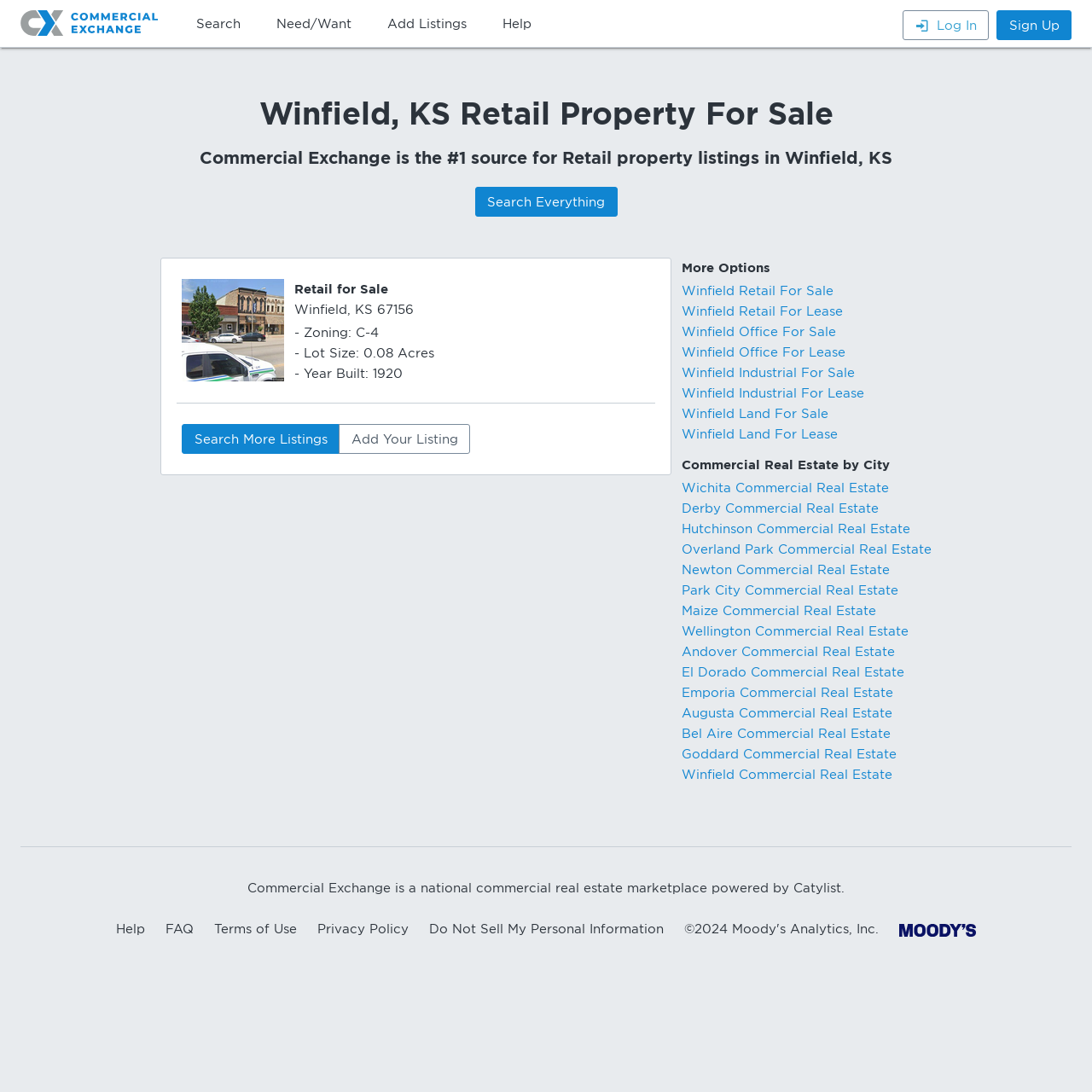Give a one-word or one-phrase response to the question:
What is the name of the national commercial real estate marketplace powering this website?

Catylist